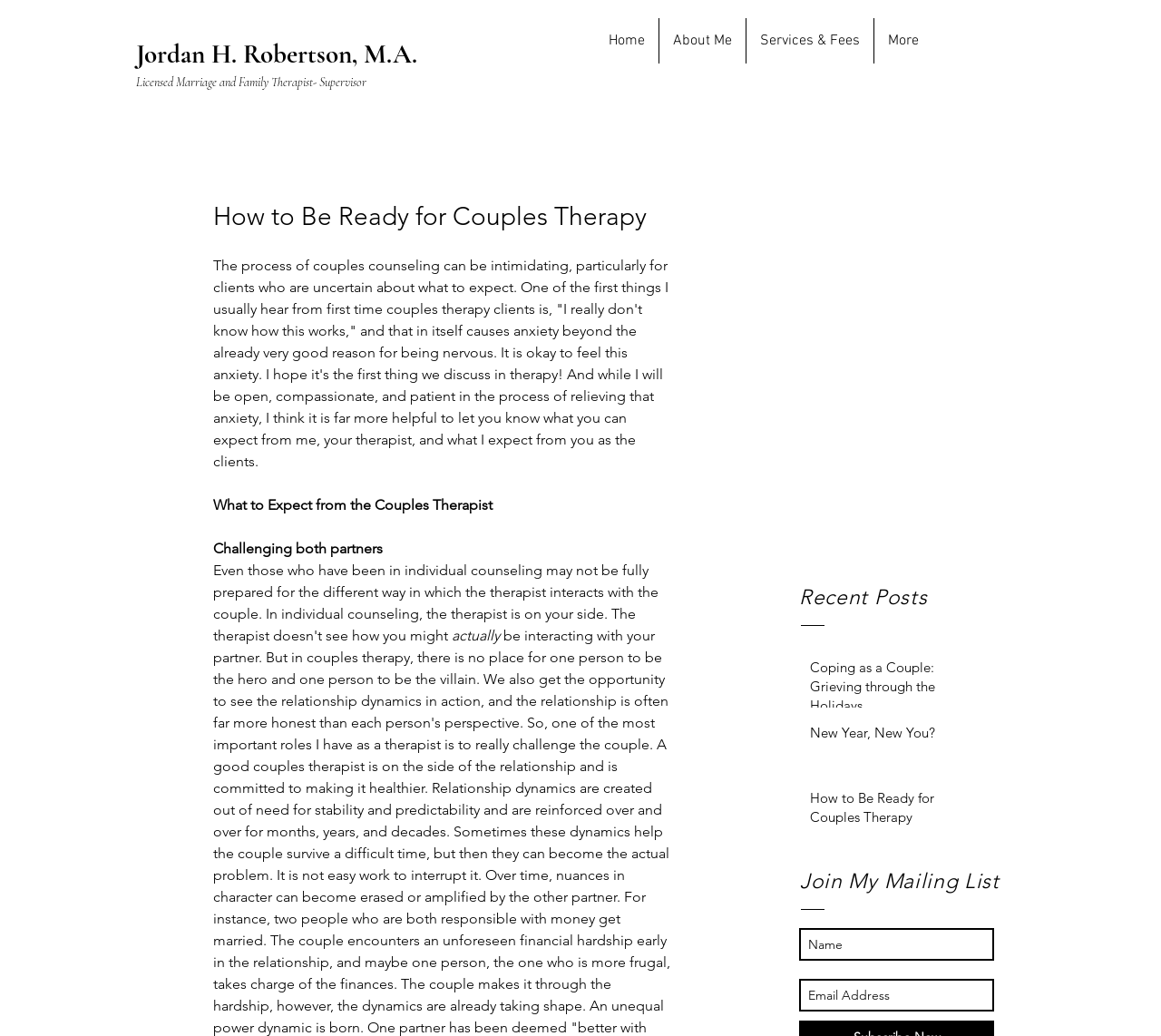Please specify the bounding box coordinates of the area that should be clicked to accomplish the following instruction: "Click the 'Services & Fees' link". The coordinates should consist of four float numbers between 0 and 1, i.e., [left, top, right, bottom].

[0.643, 0.018, 0.752, 0.061]